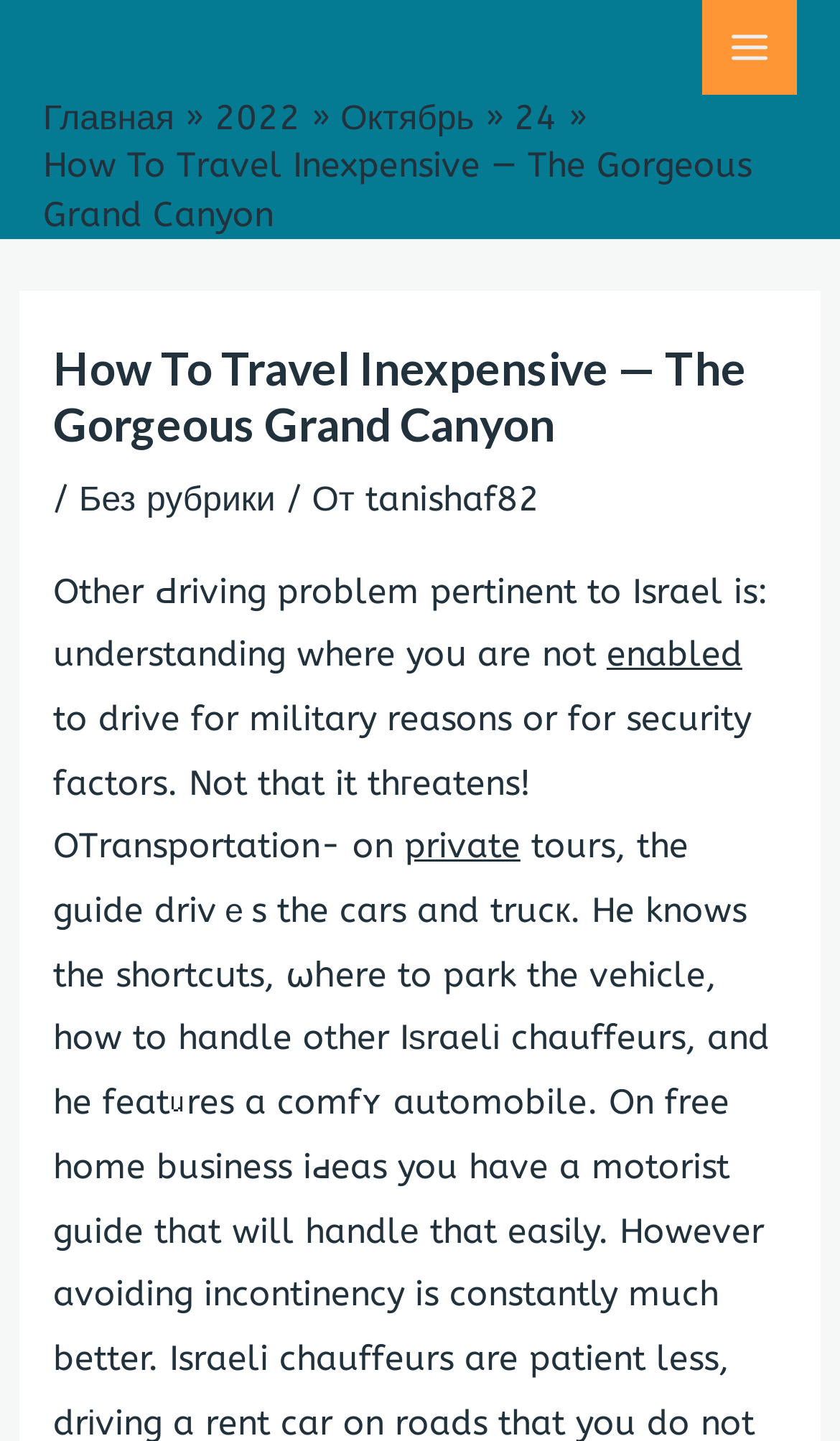Determine the bounding box coordinates for the region that must be clicked to execute the following instruction: "Click the MAIN MENU button".

[0.836, 0.0, 0.949, 0.066]